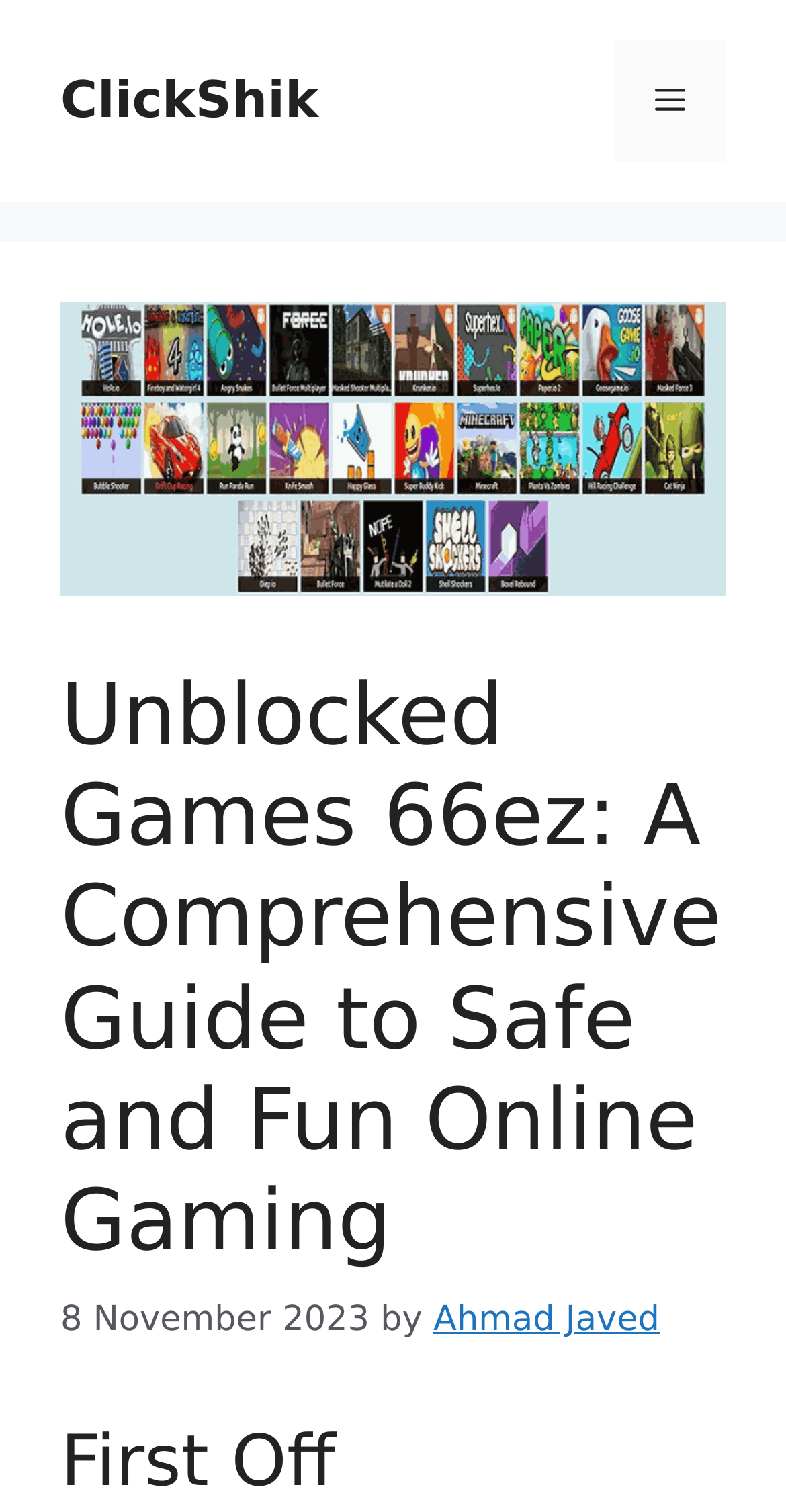Write a detailed summary of the webpage, including text, images, and layout.

The webpage is titled "Unblocked Games 66ez: A Comprehensive Guide to Safe and Fun Online Gaming" and appears to be a gaming website. At the top of the page, there is a banner that spans the entire width, containing a link to "ClickShik" on the left side and a mobile toggle button on the right side. Below the banner, there is a large image of "Unblocked Games 66ez" that takes up most of the width.

Above the image, there is a header section that contains the main title of the webpage, "Unblocked Games 66ez: A Comprehensive Guide to Safe and Fun Online Gaming", which is a heading element. Below the title, there is a timestamp indicating that the content was published on "8 November 2023" by "Ahmad Javed".

Further down the page, there is a heading element that reads "First Off", which suggests that the webpage may contain a series of articles or guides related to online gaming. The overall layout of the webpage appears to be organized, with clear headings and concise text.